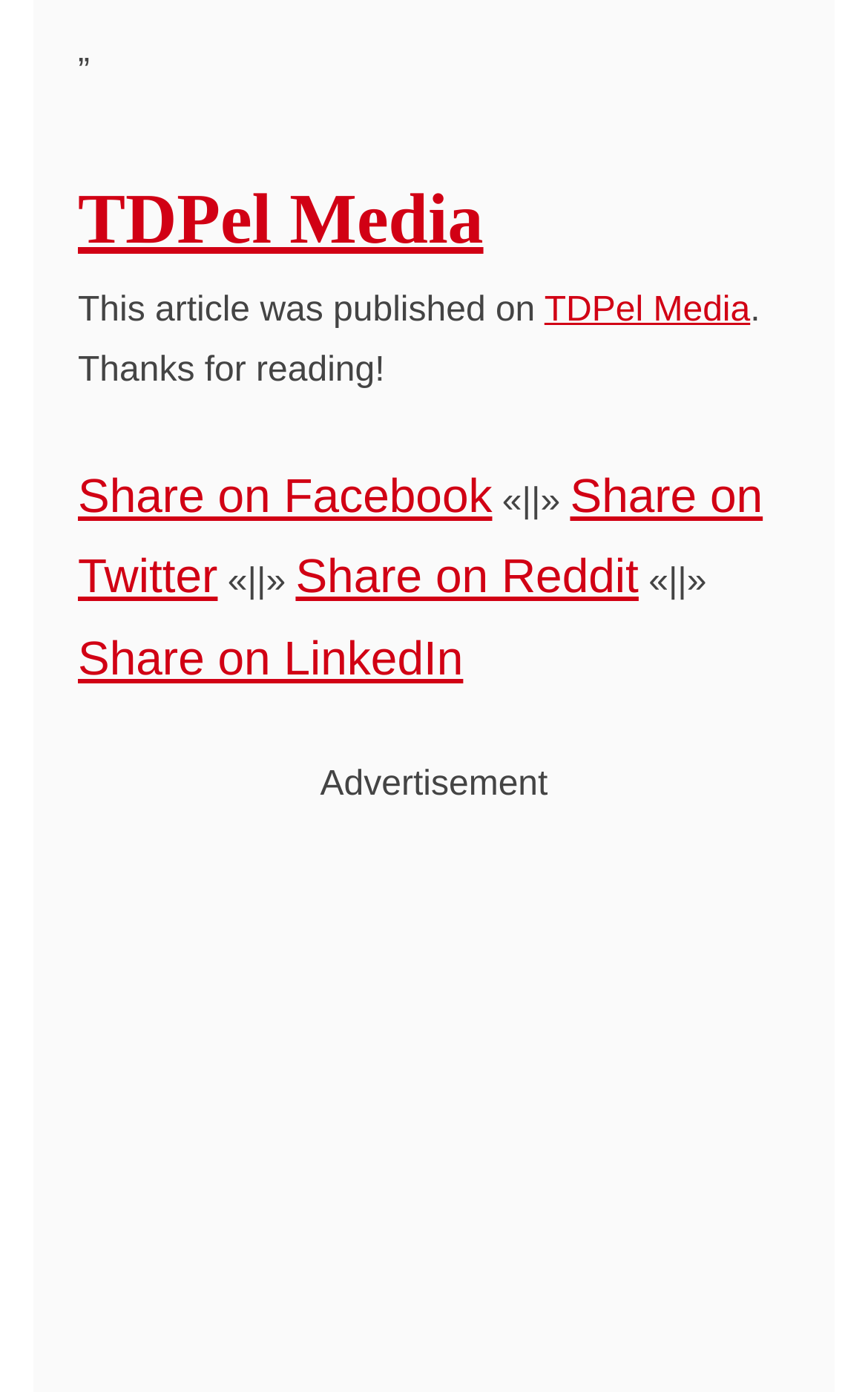Provide the bounding box coordinates of the HTML element this sentence describes: "Share on Twitter". The bounding box coordinates consist of four float numbers between 0 and 1, i.e., [left, top, right, bottom].

[0.09, 0.338, 0.879, 0.434]